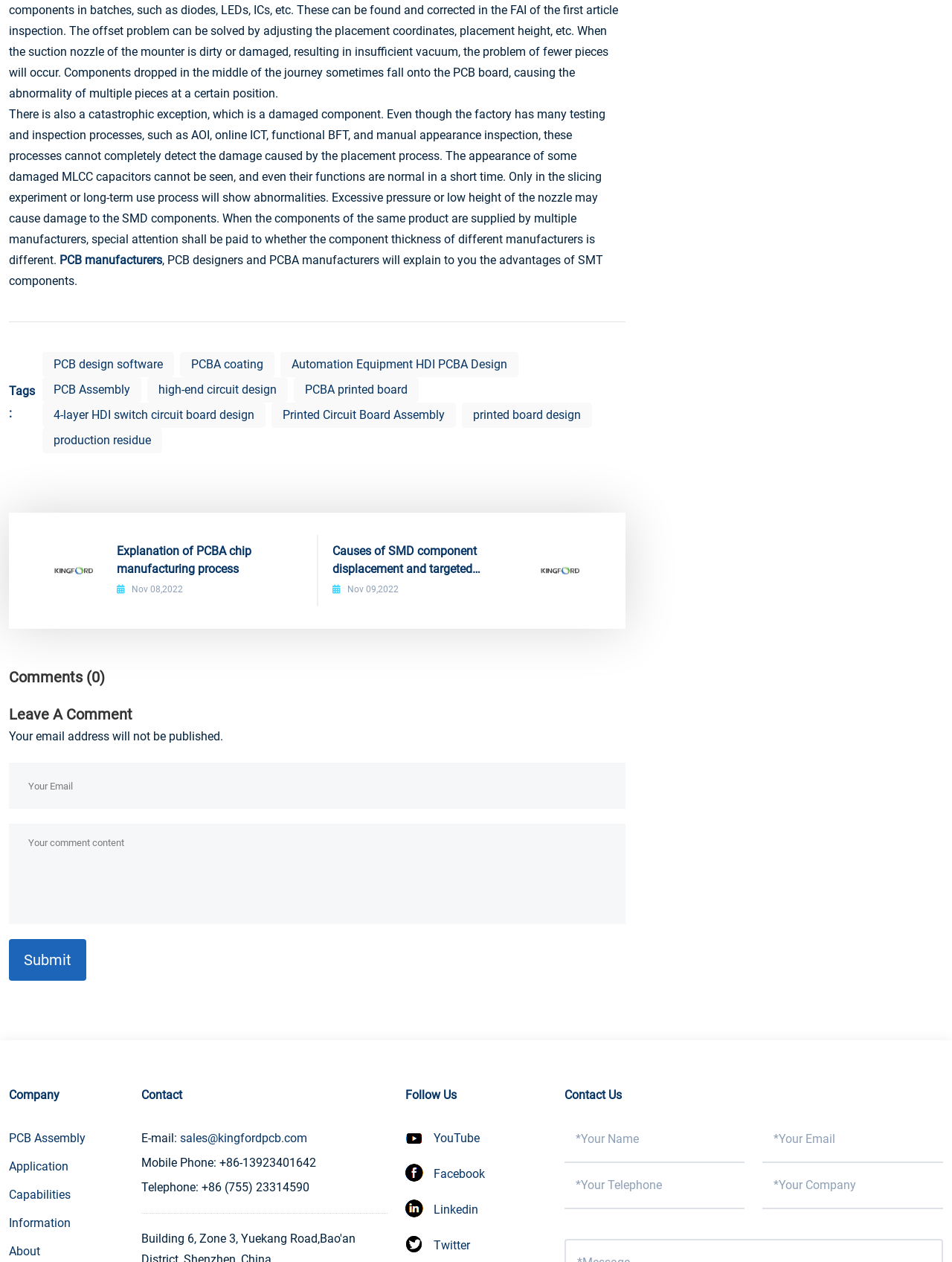Using the element description Information, predict the bounding box coordinates for the UI element. Provide the coordinates in (top-left x, top-left y, bottom-right x, bottom-right y) format with values ranging from 0 to 1.

[0.009, 0.961, 0.074, 0.978]